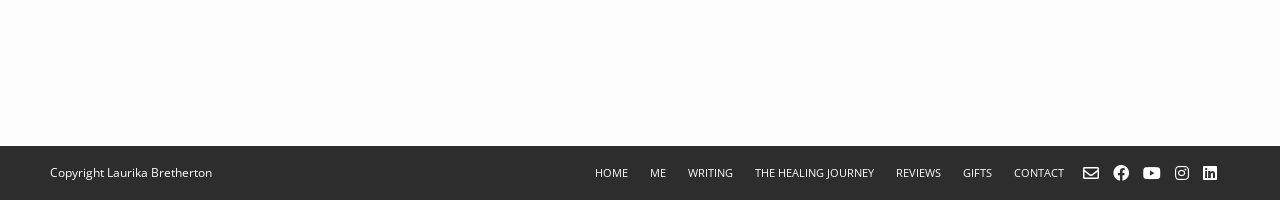Find the bounding box coordinates of the clickable region needed to perform the following instruction: "view writing page". The coordinates should be provided as four float numbers between 0 and 1, i.e., [left, top, right, bottom].

[0.532, 0.815, 0.578, 0.91]